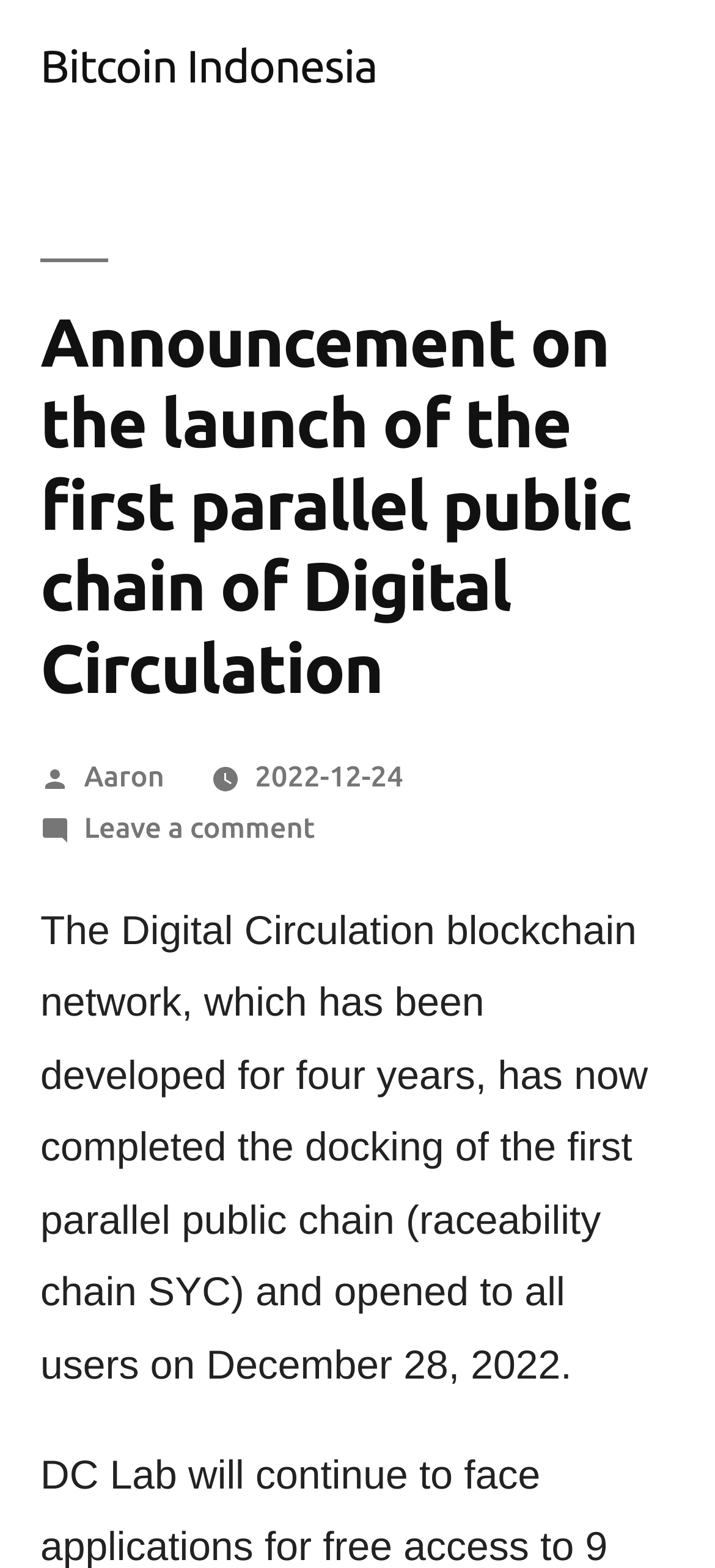Based on the image, provide a detailed response to the question:
When will the parallel public chain be open to all users?

The webpage states that 'the first parallel public chain... and opened to all users on December 28, 2022', which indicates that the parallel public chain will be open to all users on December 28, 2022.